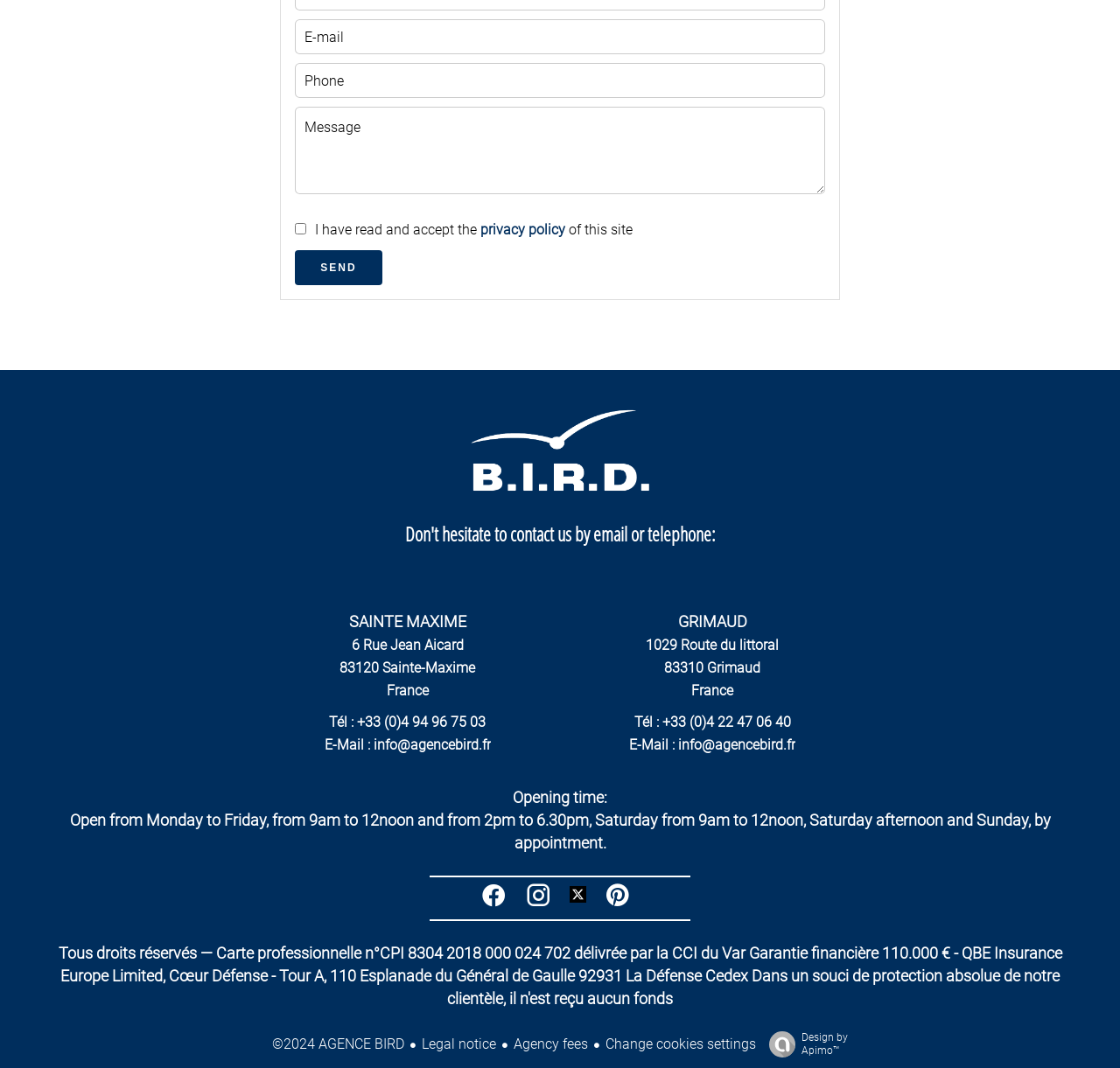What are the agency's office hours?
Please use the image to deliver a detailed and complete answer.

The webpage provides the agency's office hours, which are from Monday to Friday, from 9am to 12noon and from 2pm to 6.30pm. Additionally, the agency is open on Saturday mornings and by appointment on Saturday afternoons and Sundays.